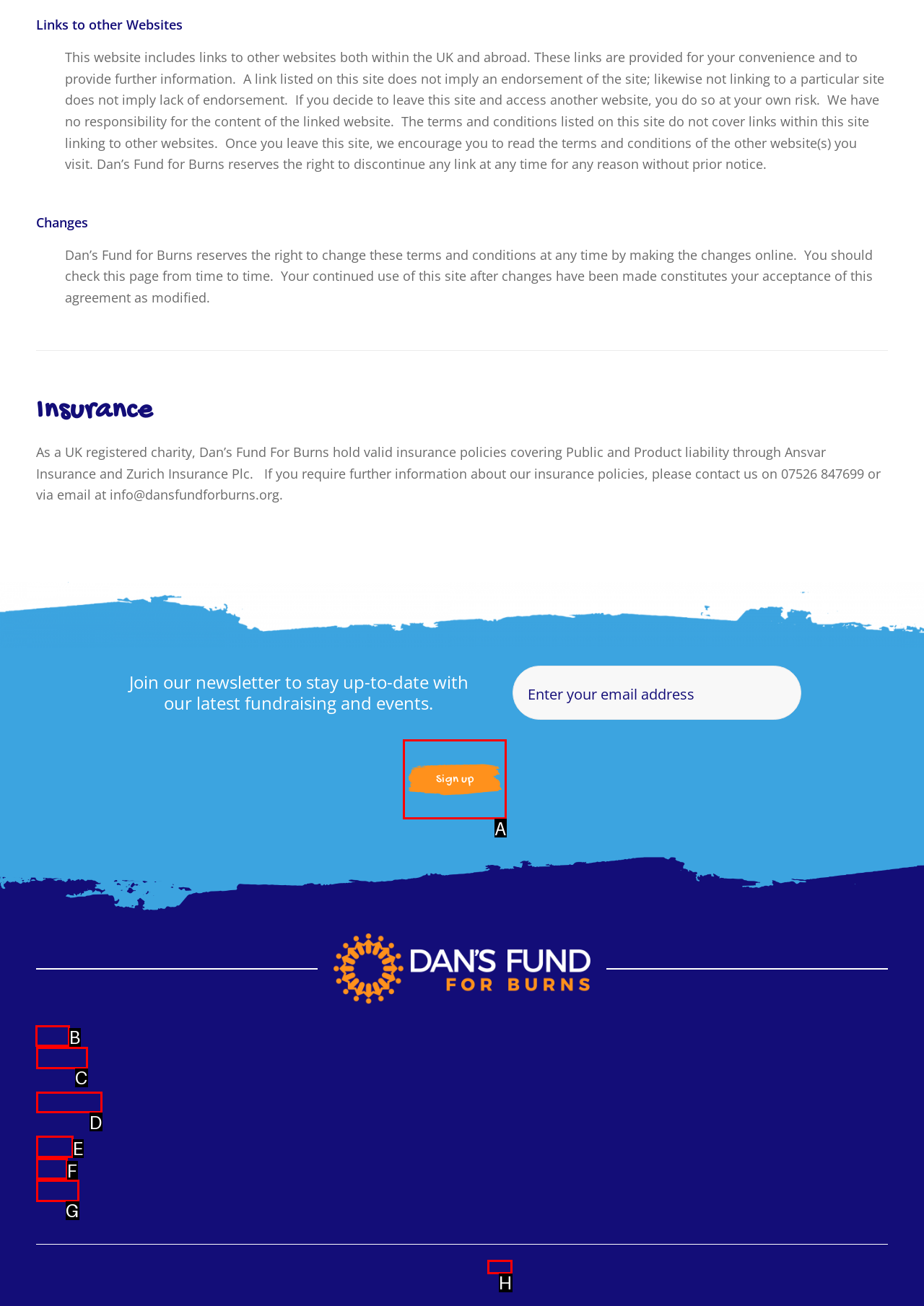Tell me which one HTML element I should click to complete the following task: Contact Us Answer with the option's letter from the given choices directly.

None